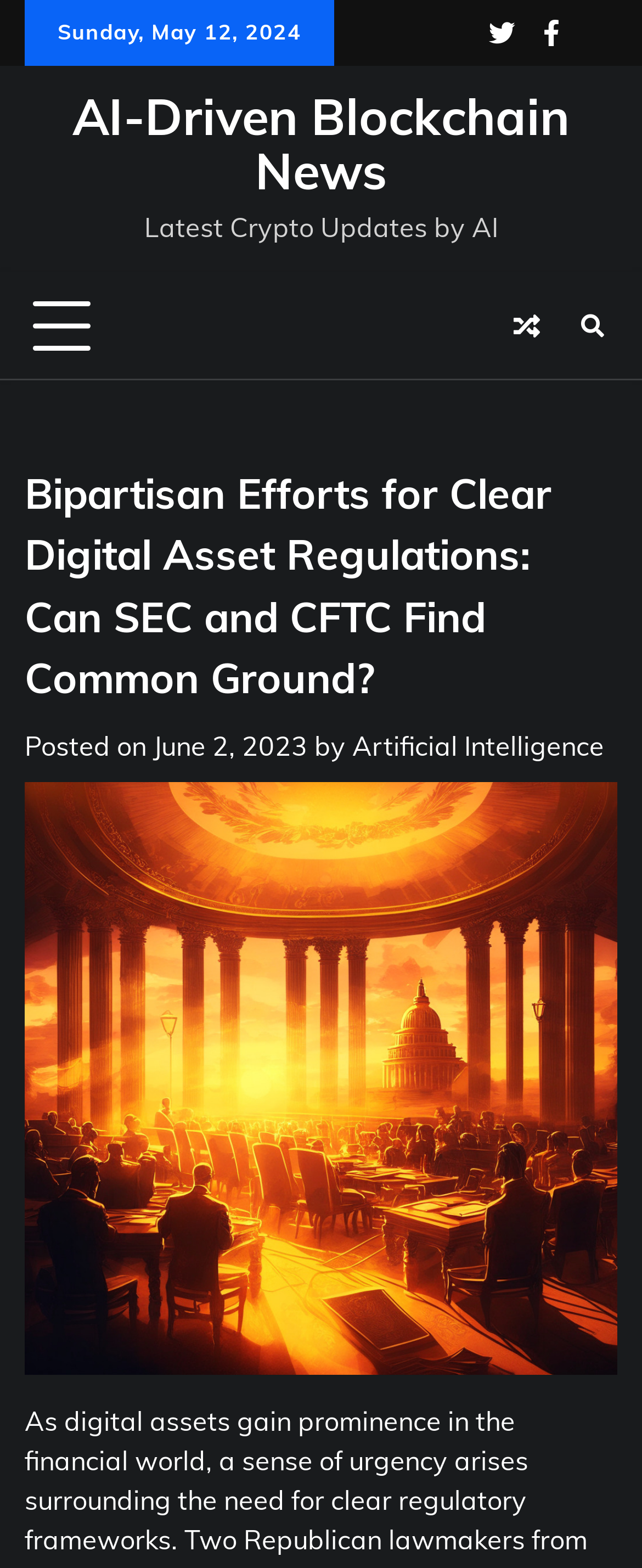Please identify the bounding box coordinates of the clickable area that will allow you to execute the instruction: "Visit the Facebook page".

[0.833, 0.011, 0.885, 0.032]